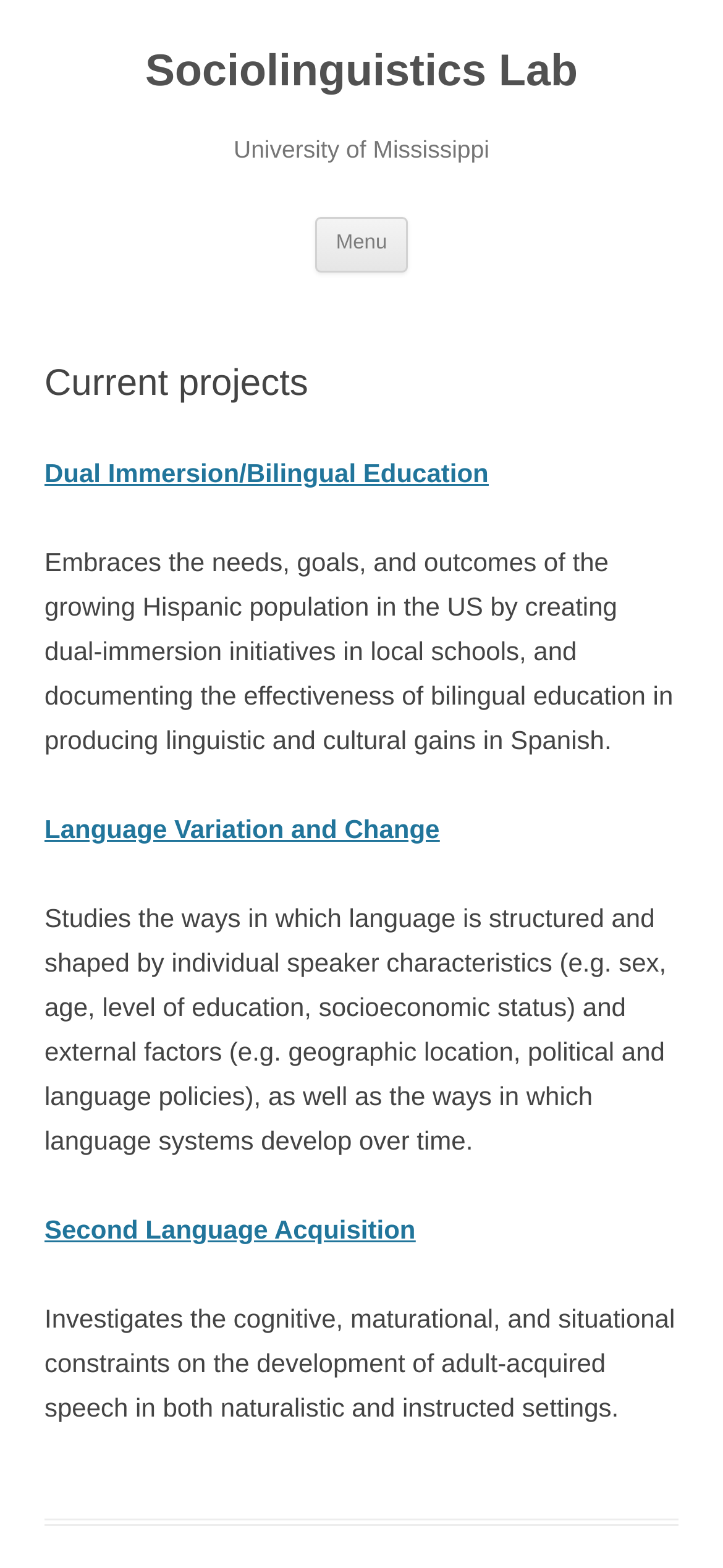What is studied in the 'Language Variation and Change' project?
Answer with a single word or phrase, using the screenshot for reference.

Language structure and development